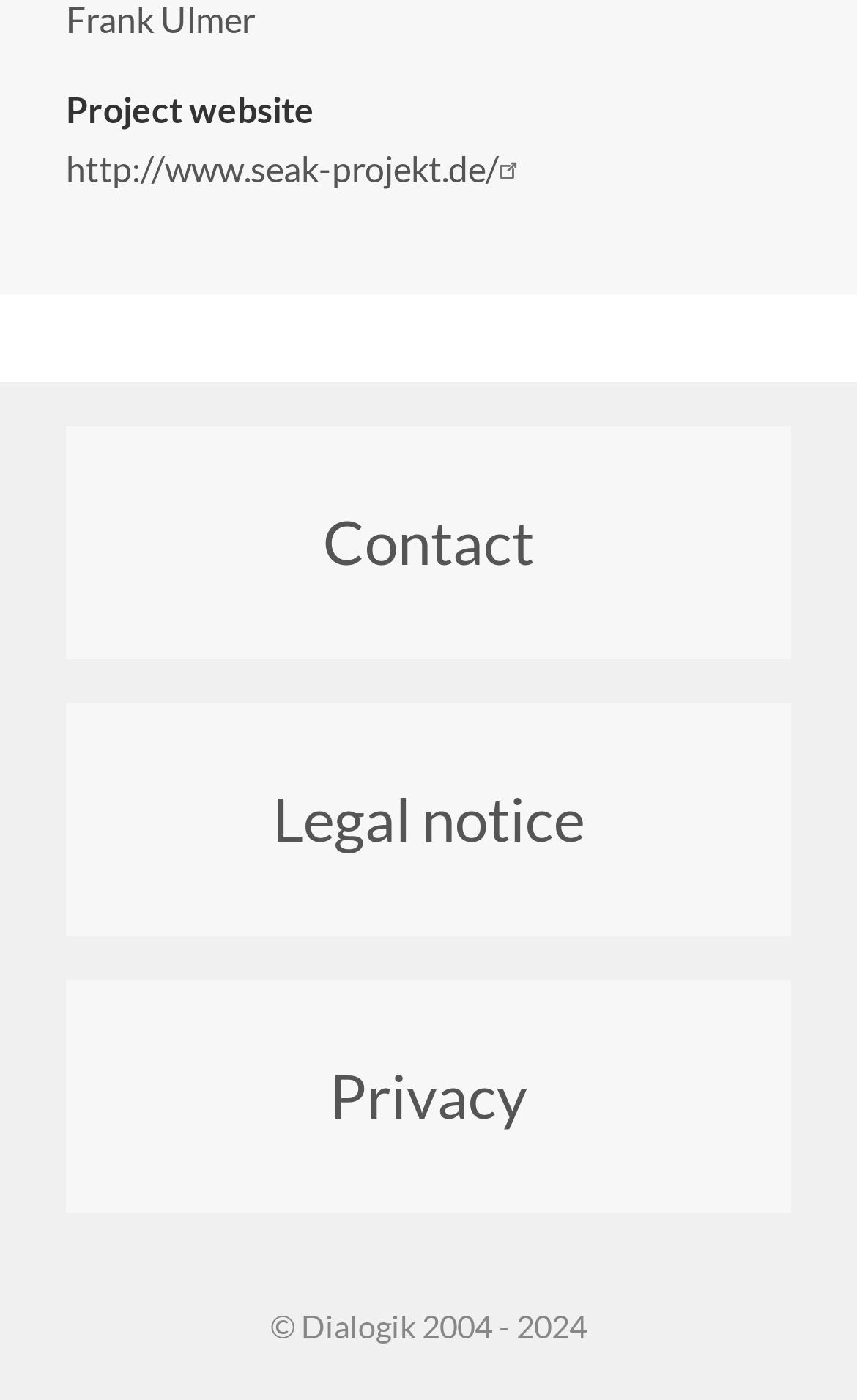How many links are in the footer menu?
Using the information presented in the image, please offer a detailed response to the question.

The footer menu is located at the bottom of the page and contains three links: 'Contact', 'Legal notice', and 'Privacy'. These links are identified by their element types as 'link' and their OCR text.